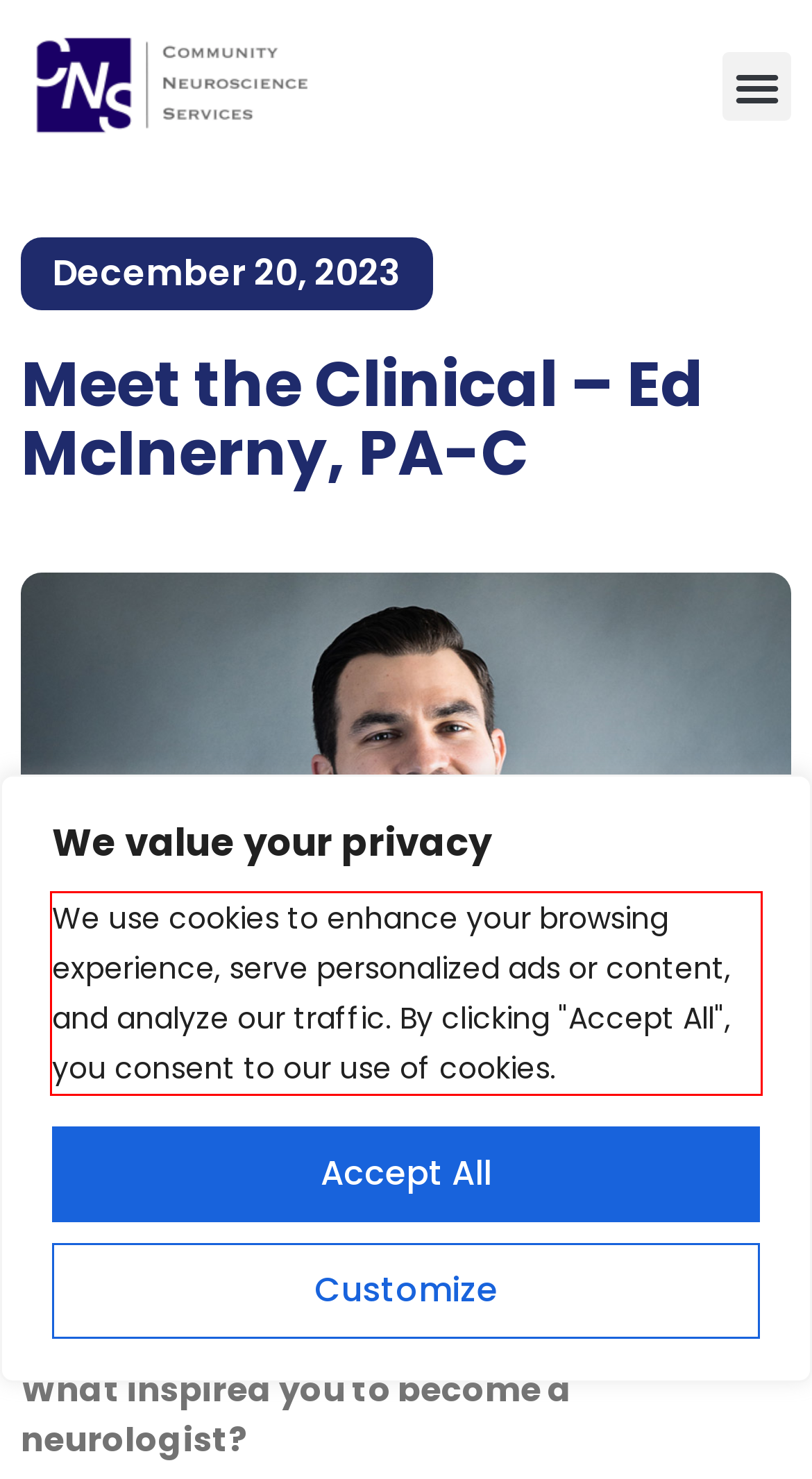Please perform OCR on the text content within the red bounding box that is highlighted in the provided webpage screenshot.

We use cookies to enhance your browsing experience, serve personalized ads or content, and analyze our traffic. By clicking "Accept All", you consent to our use of cookies.